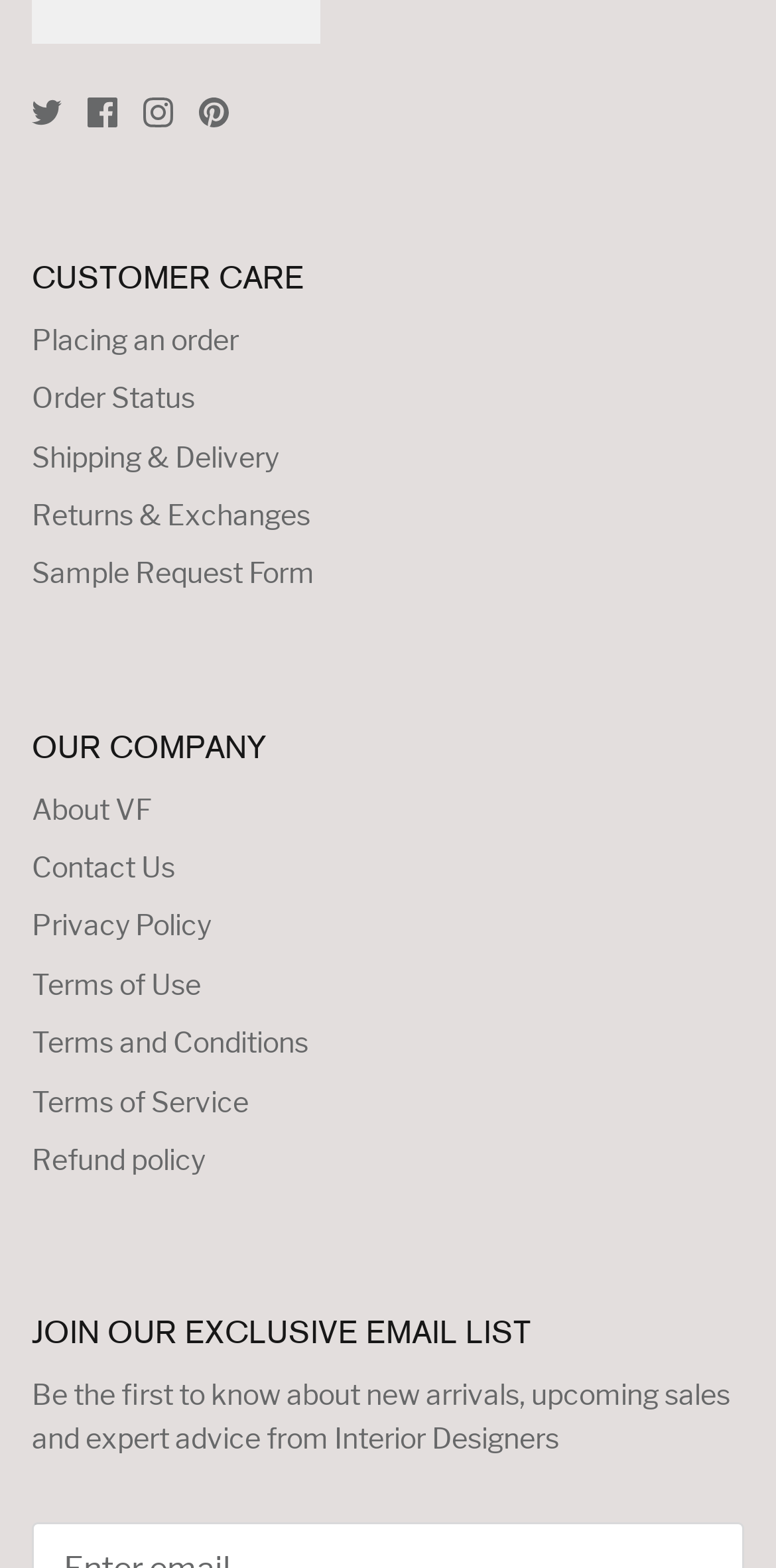Determine the bounding box coordinates of the element that should be clicked to execute the following command: "Join exclusive email list".

[0.041, 0.839, 0.959, 0.863]